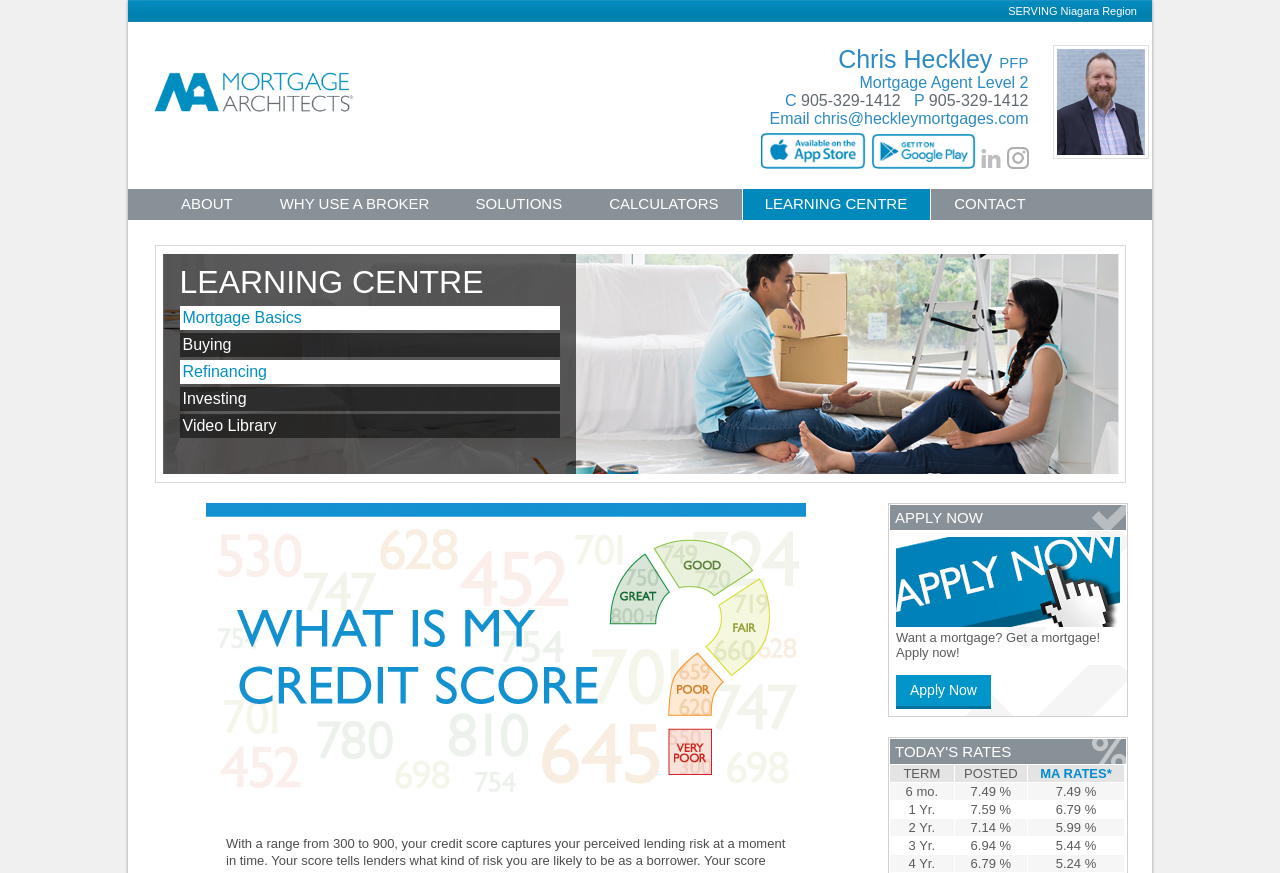Given the description: "Pandemic: Hot Zone America (Nordic)", determine the bounding box coordinates of the UI element. The coordinates should be formatted as four float numbers between 0 and 1, [left, top, right, bottom].

None